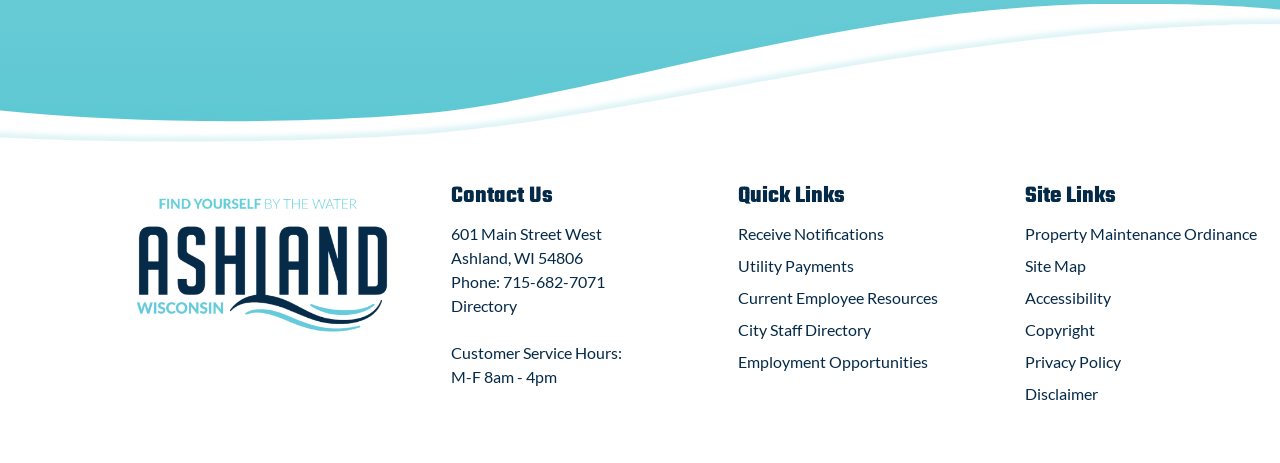What is the phone number for contact?
Using the image, give a concise answer in the form of a single word or short phrase.

715-682-7071